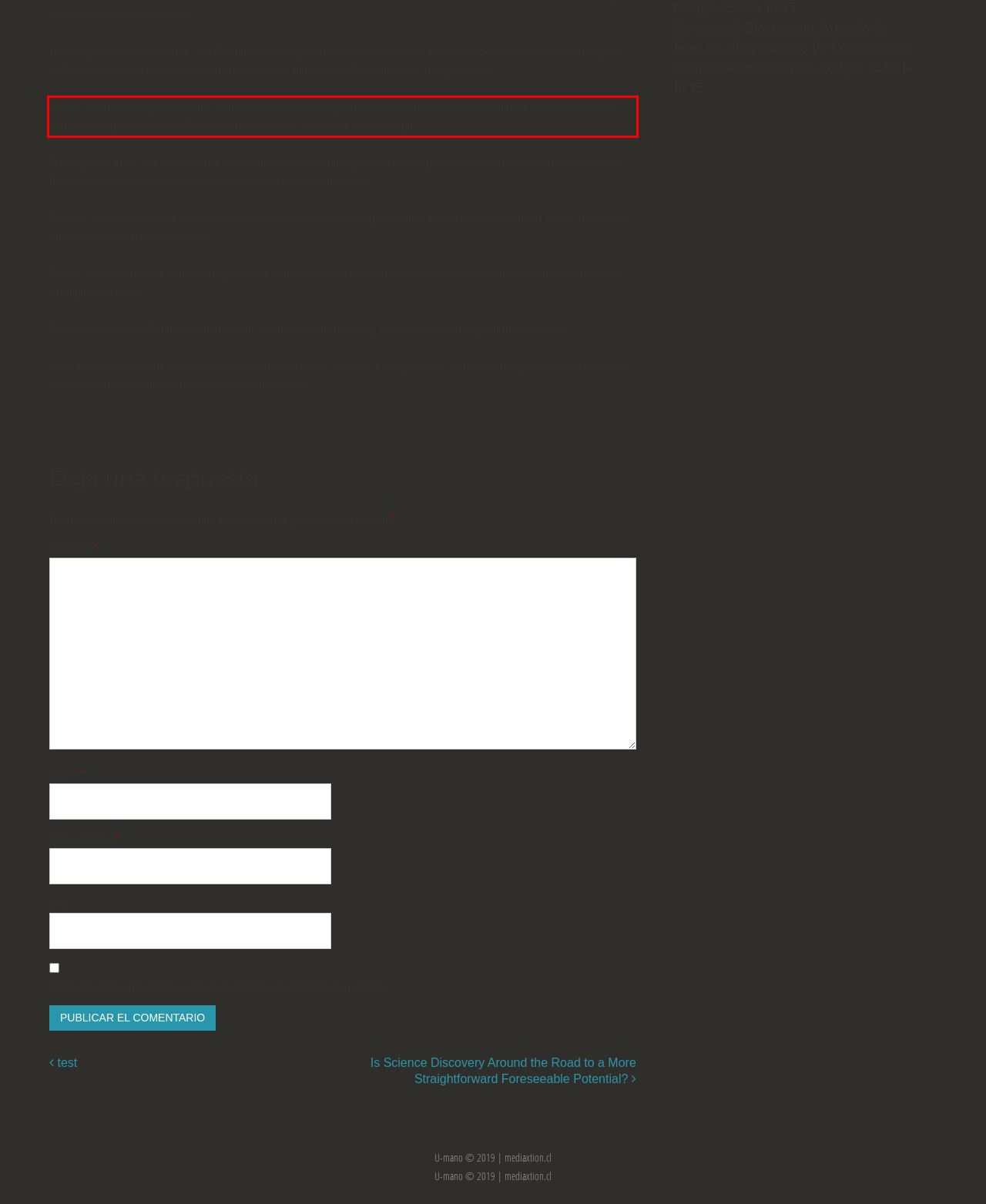You have a screenshot of a webpage where a UI element is enclosed in a red rectangle. Perform OCR to capture the text inside this red rectangle.

Last of all, you have to manage your ideas. It is important to coordinate your feelings and pull a collection between items you experienced, watched, heard and read prior to composing the cost-free essay. Make sure that the line between the two is unbroken and straight.